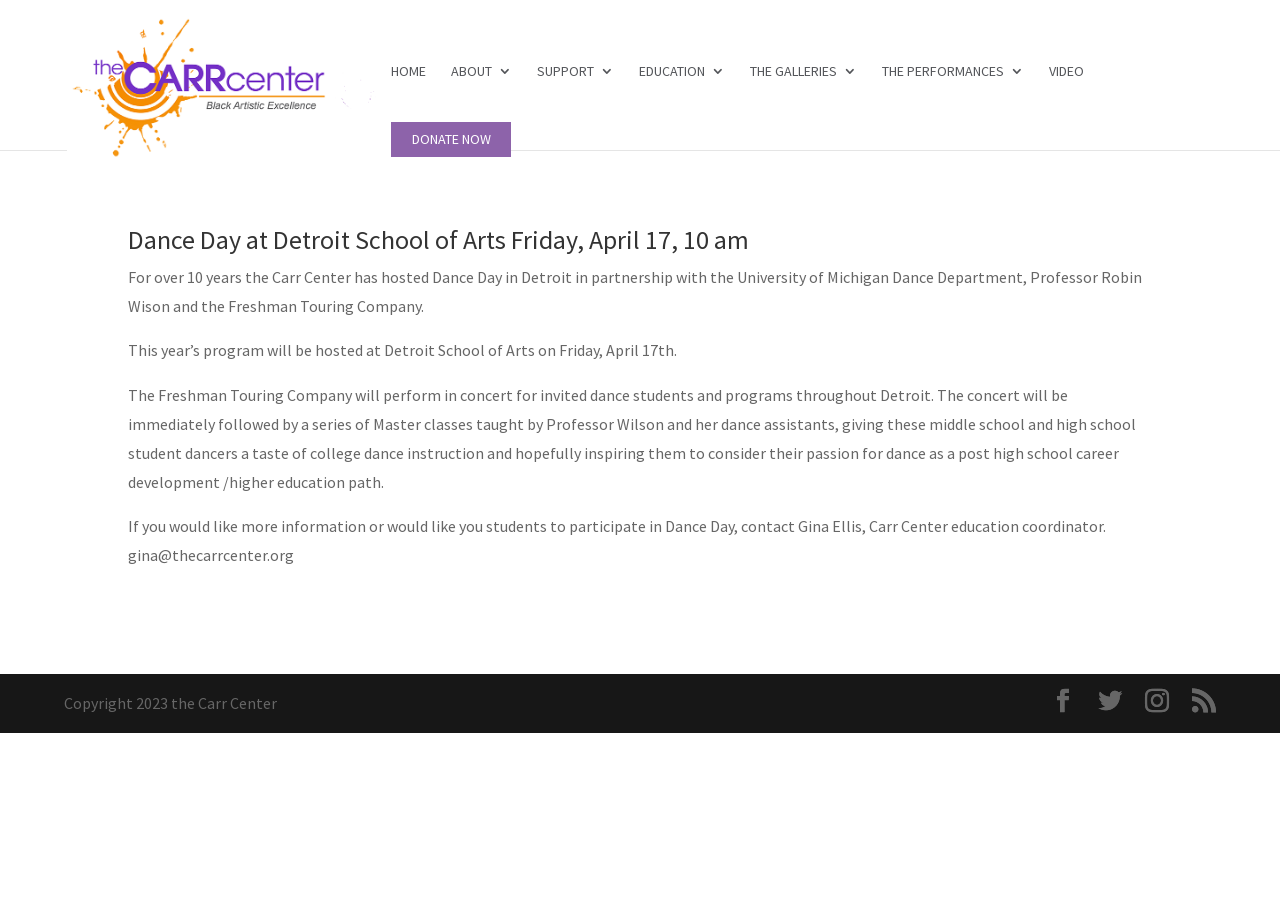Please find the bounding box coordinates of the clickable region needed to complete the following instruction: "visit the ABOUT page". The bounding box coordinates must consist of four float numbers between 0 and 1, i.e., [left, top, right, bottom].

[0.352, 0.071, 0.4, 0.136]